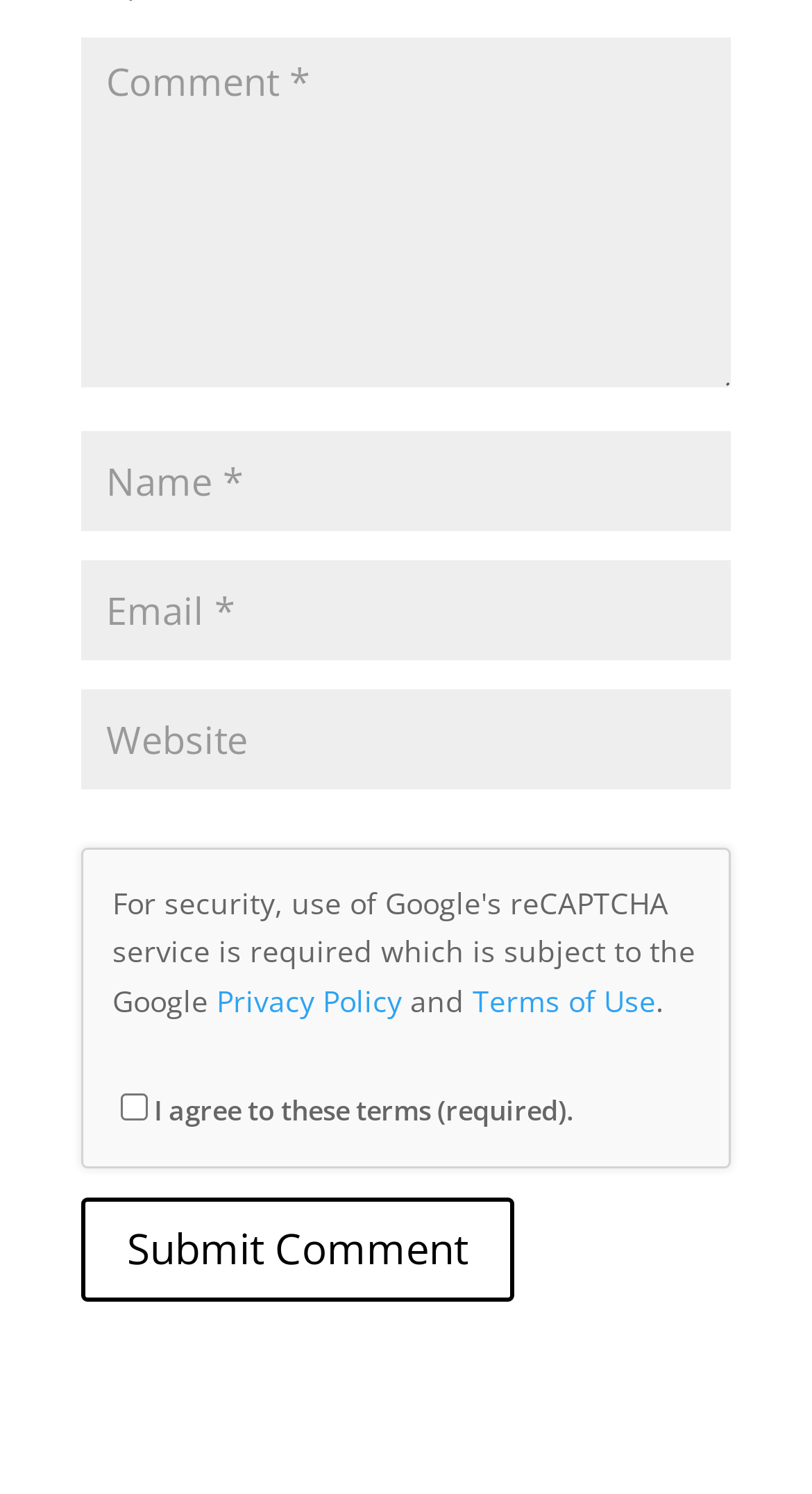Provide a brief response to the question below using a single word or phrase: 
What is the label of the first text field?

Comment